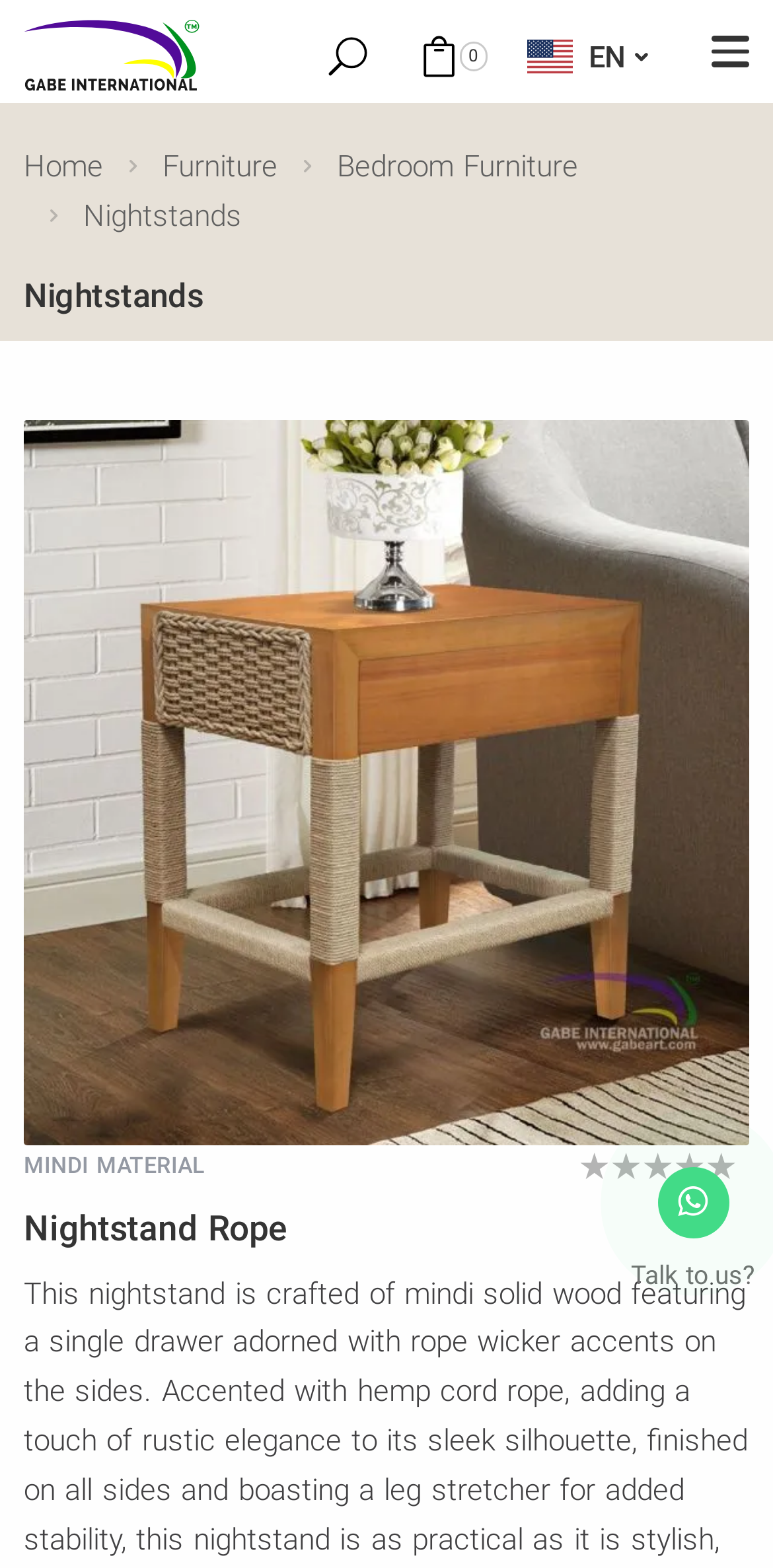Show the bounding box coordinates for the HTML element as described: "Nightstand Rope".

[0.031, 0.771, 0.372, 0.796]